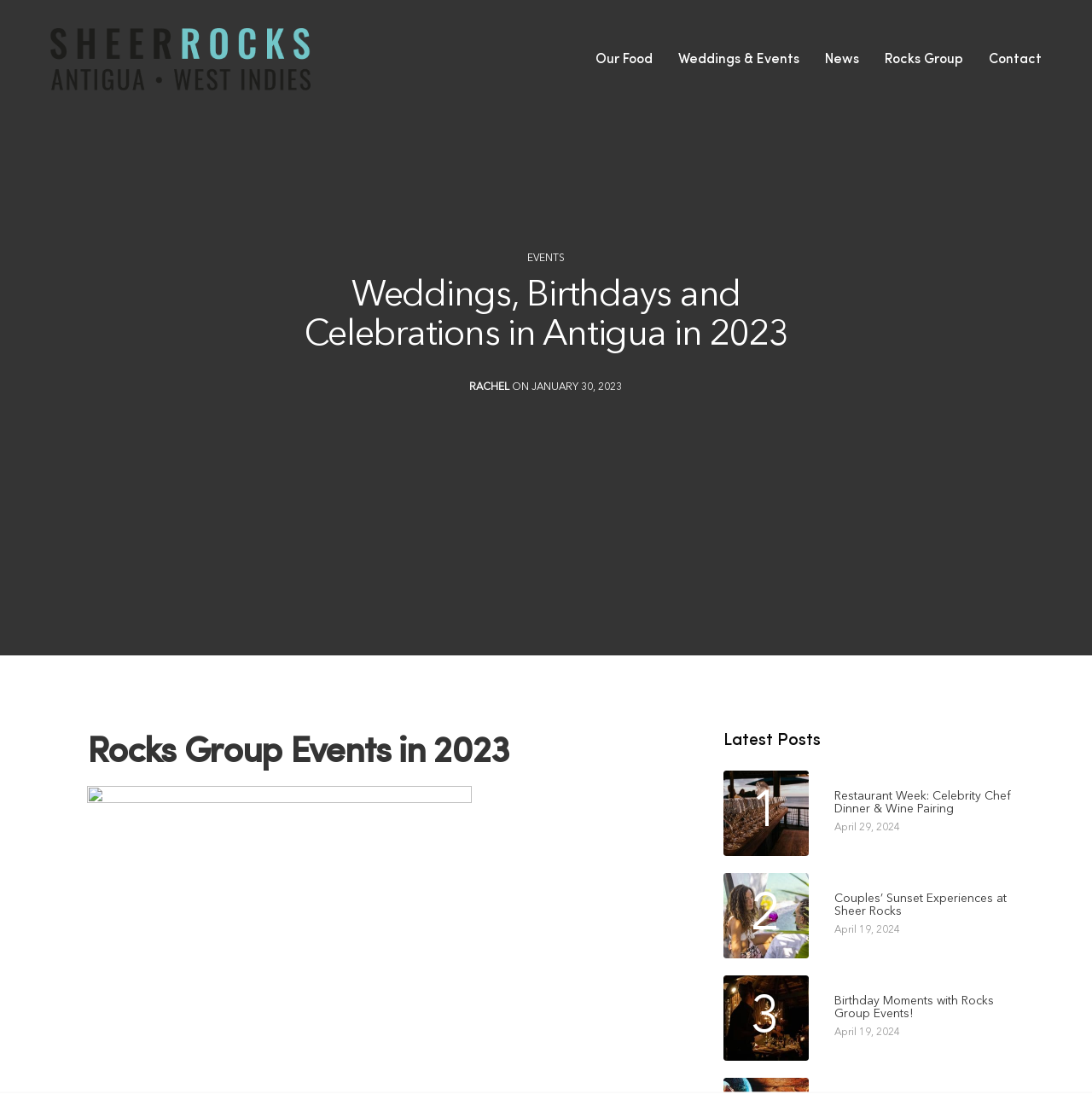Provide the bounding box coordinates of the area you need to click to execute the following instruction: "Learn more about 'Meal Replacement Products'".

None